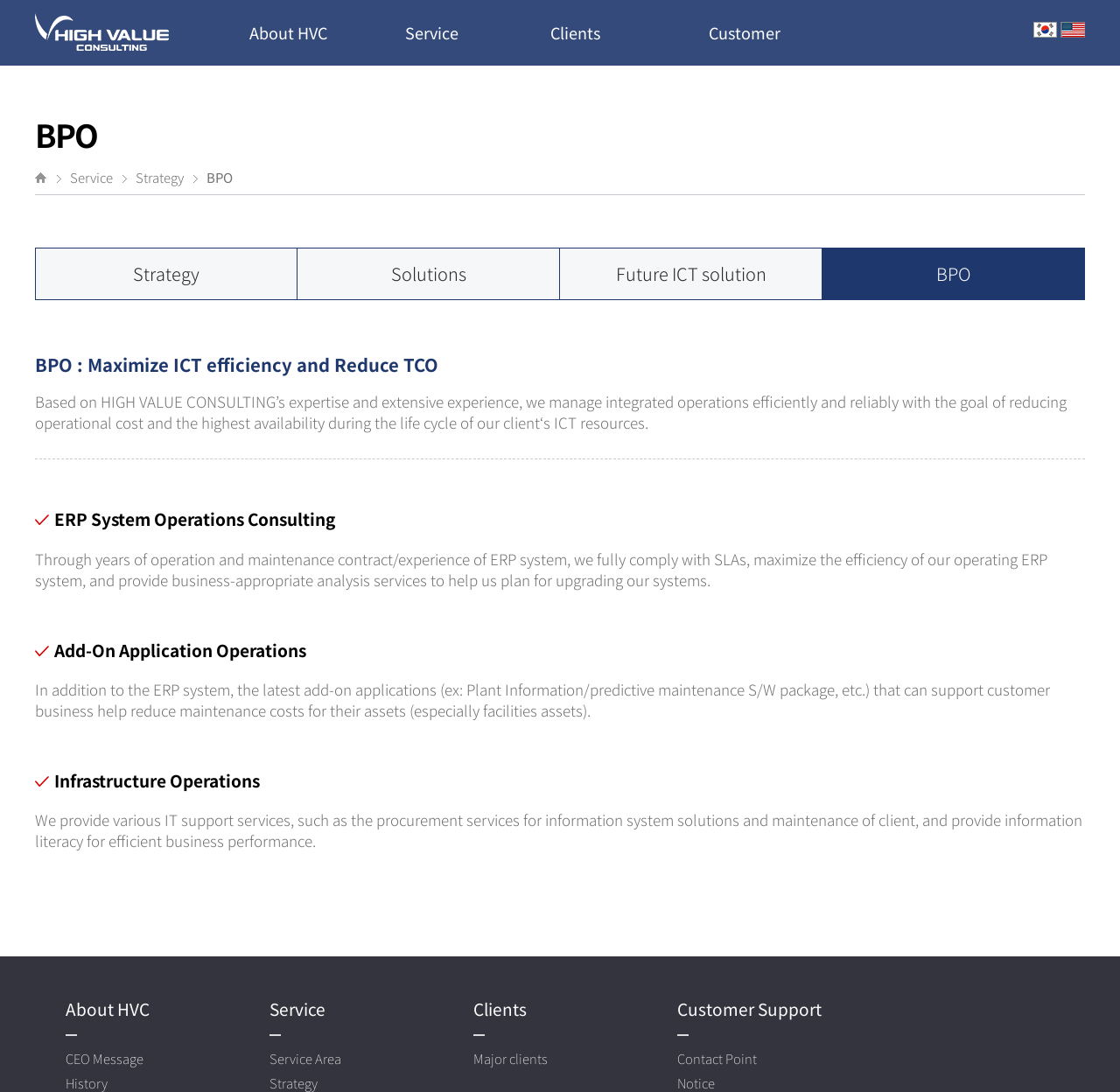Please locate the bounding box coordinates of the region I need to click to follow this instruction: "Click on About HVC".

[0.194, 0.0, 0.322, 0.06]